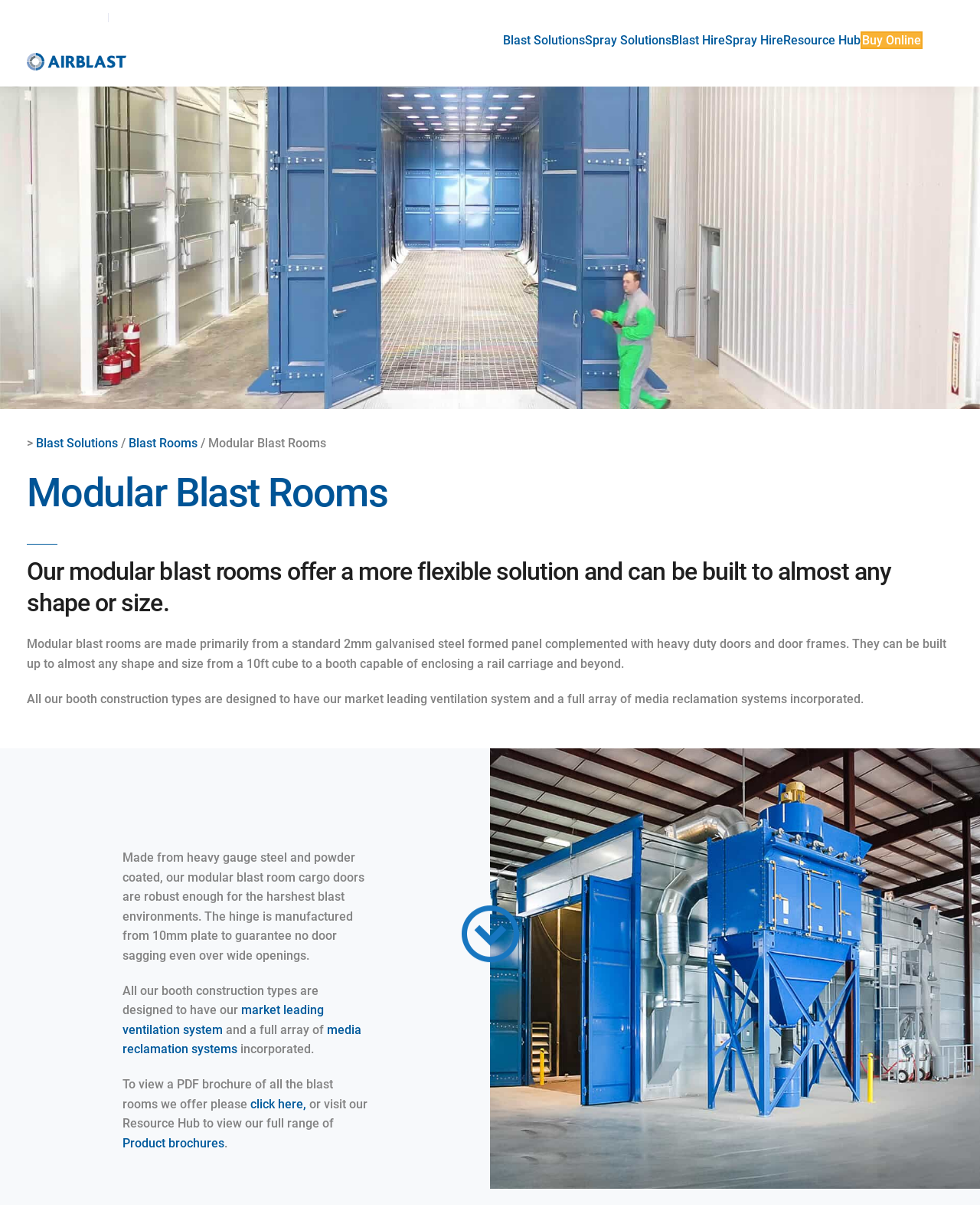Please provide a comprehensive answer to the question below using the information from the image: What is the material used to make the modular blast room cargo doors?

The information about the material used to make the modular blast room cargo doors can be found in the paragraph that describes the features of the modular blast rooms, which states that the doors are 'made from heavy gauge steel and powder coated'.